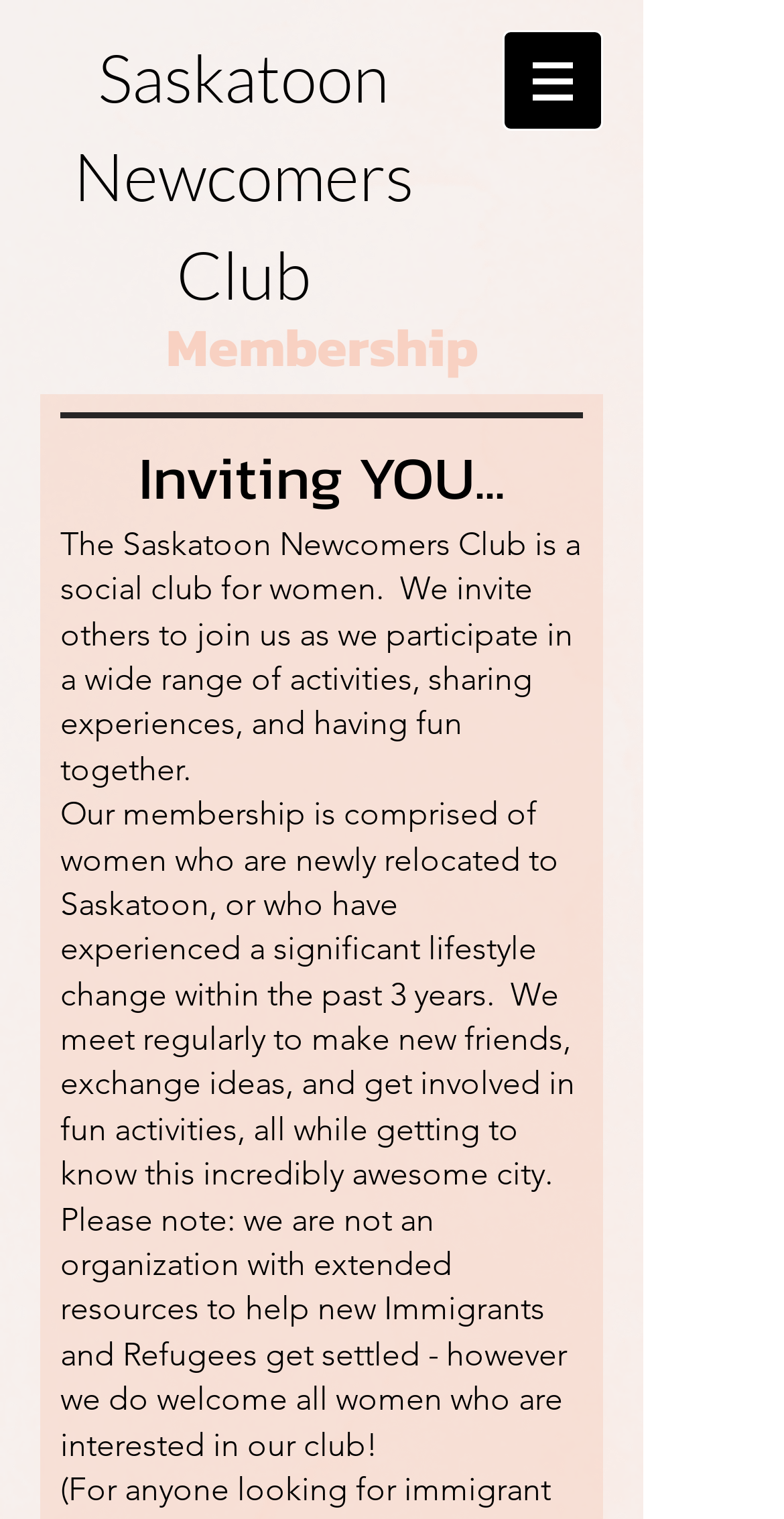Give a short answer using one word or phrase for the question:
Who is the club for?

Women